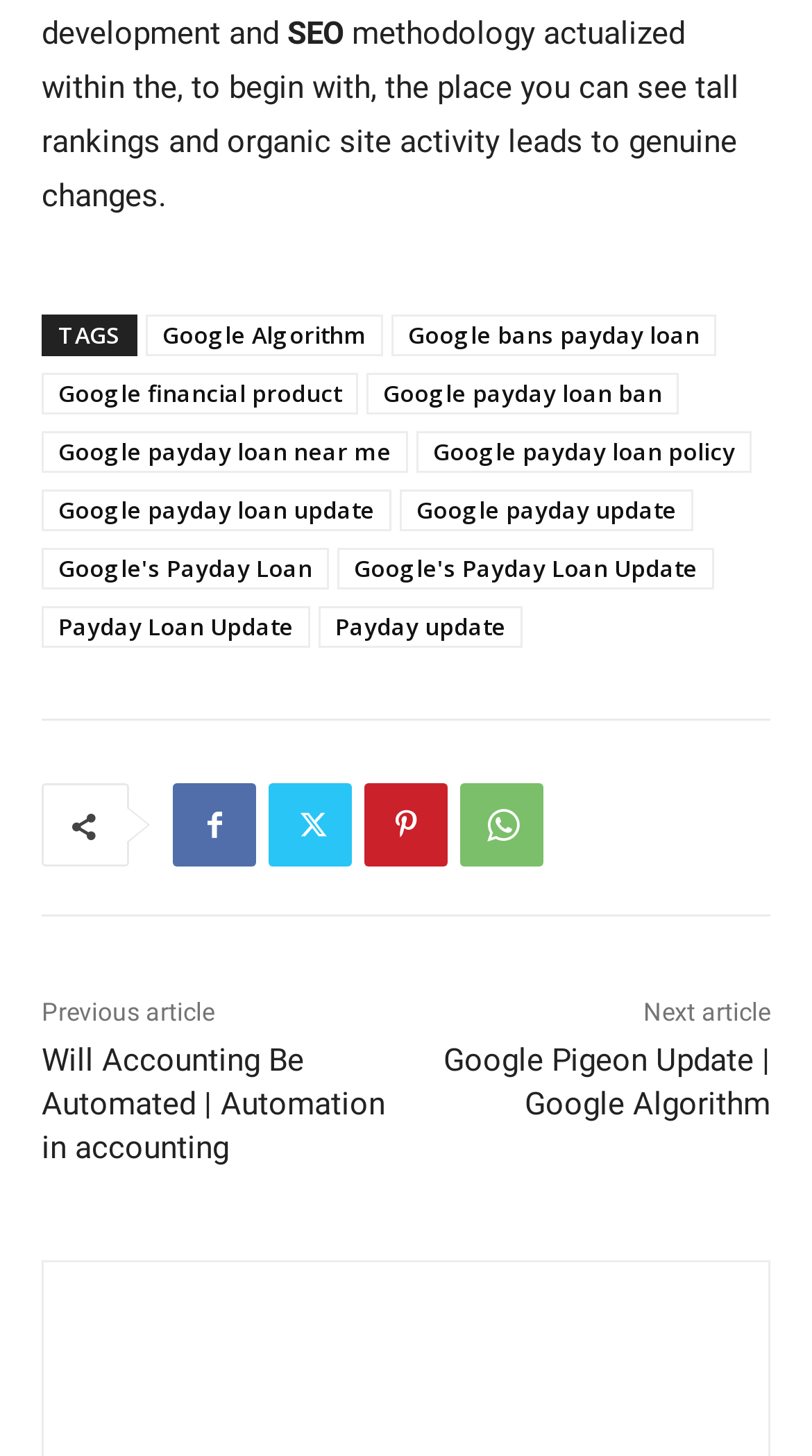Please specify the bounding box coordinates of the clickable section necessary to execute the following command: "Click on 'Google Algorithm'".

[0.179, 0.216, 0.472, 0.245]